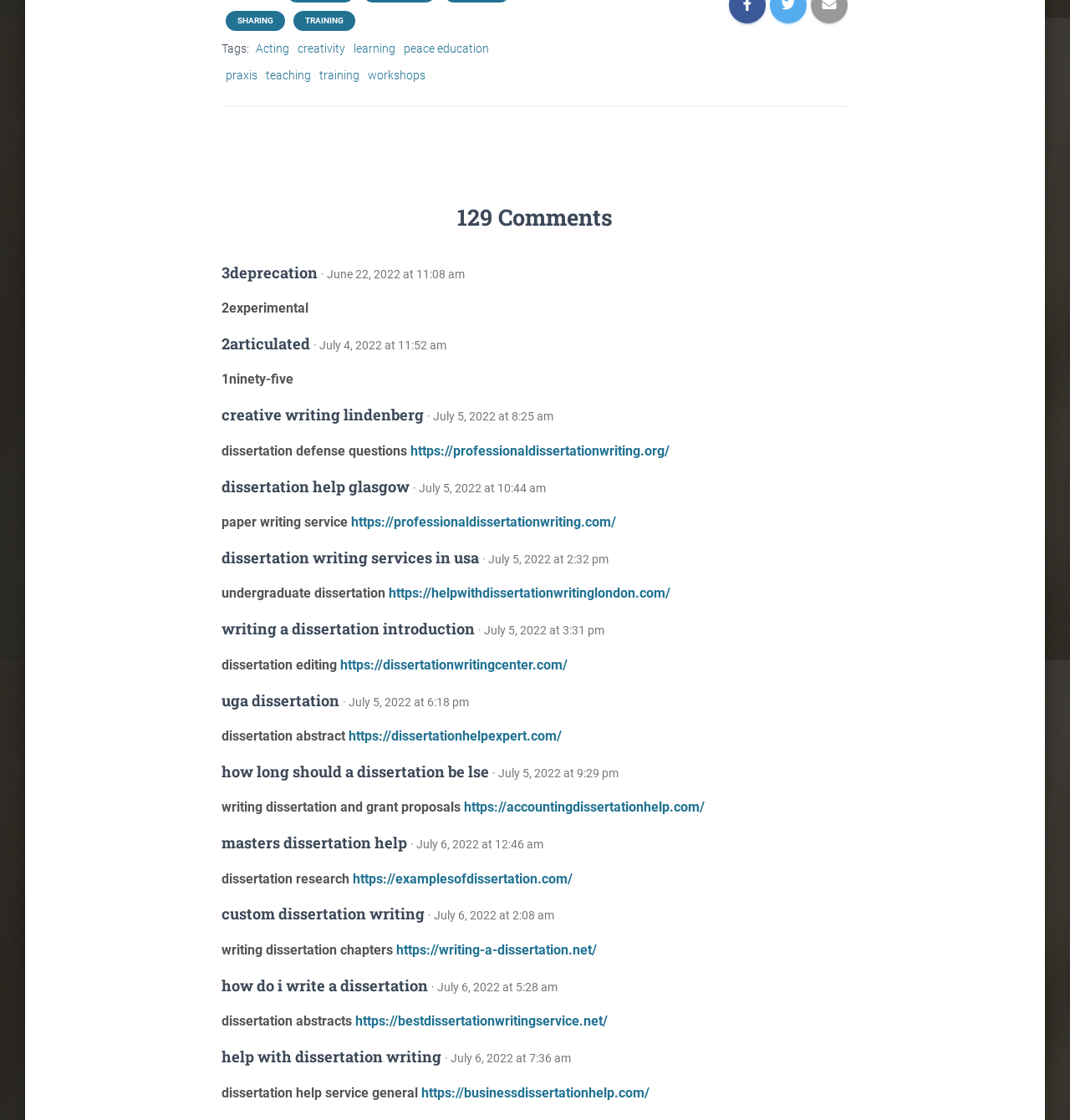What is the category of the link 'Acting'?
Using the information from the image, answer the question thoroughly.

The link 'Acting' is located under the 'Tags:' label, which suggests that it is a category or tag related to the content of the webpage.